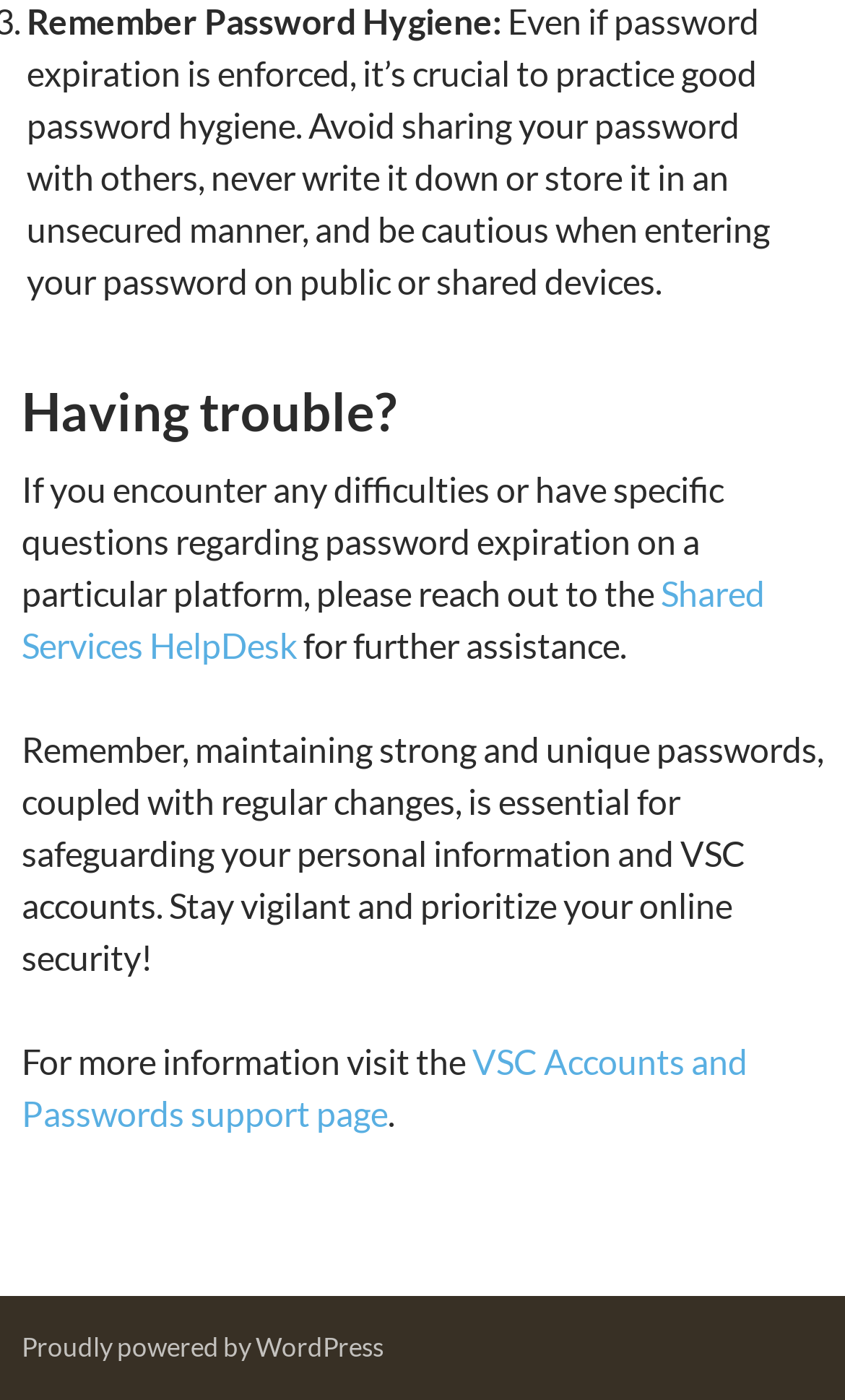Locate the bounding box of the UI element defined by this description: "Shared Services HelpDesk". The coordinates should be given as four float numbers between 0 and 1, formatted as [left, top, right, bottom].

[0.026, 0.408, 0.905, 0.475]